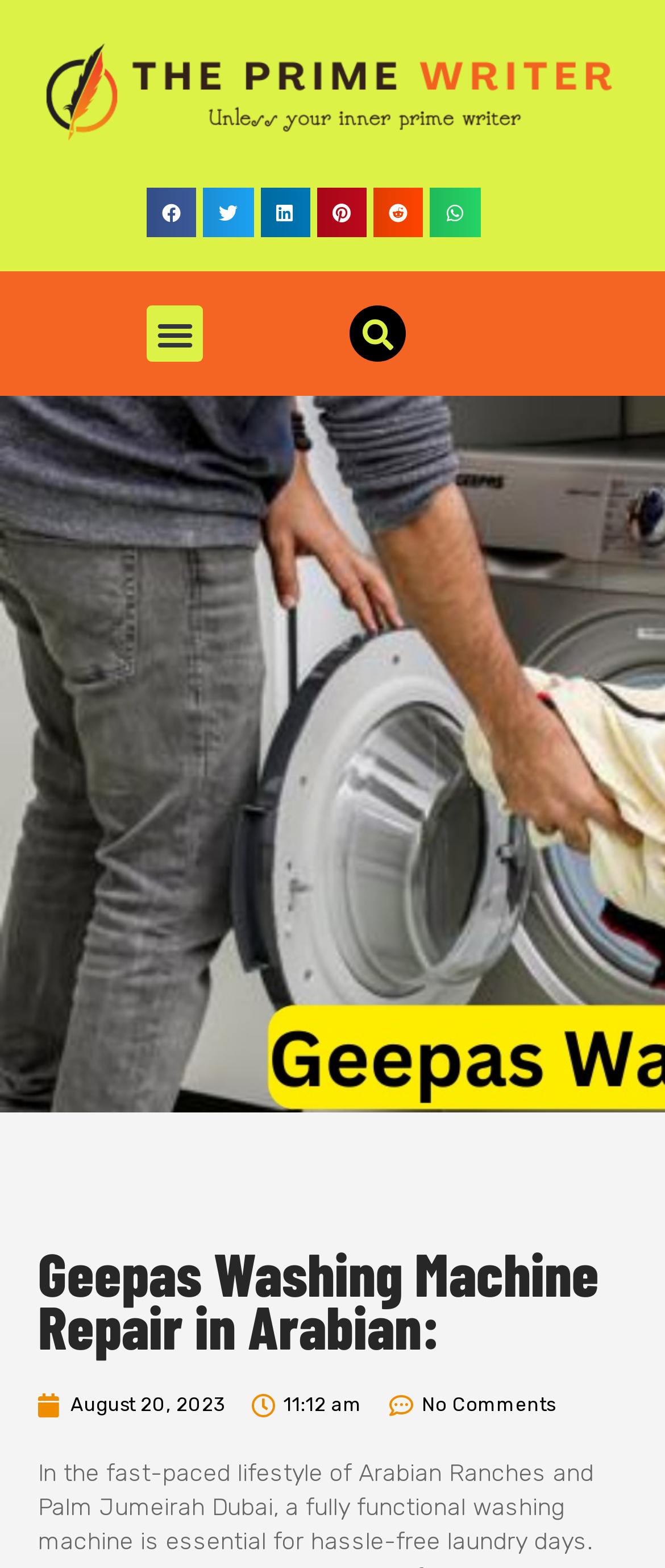Using the element description: "Menu", determine the bounding box coordinates. The coordinates should be in the format [left, top, right, bottom], with values between 0 and 1.

[0.221, 0.195, 0.305, 0.231]